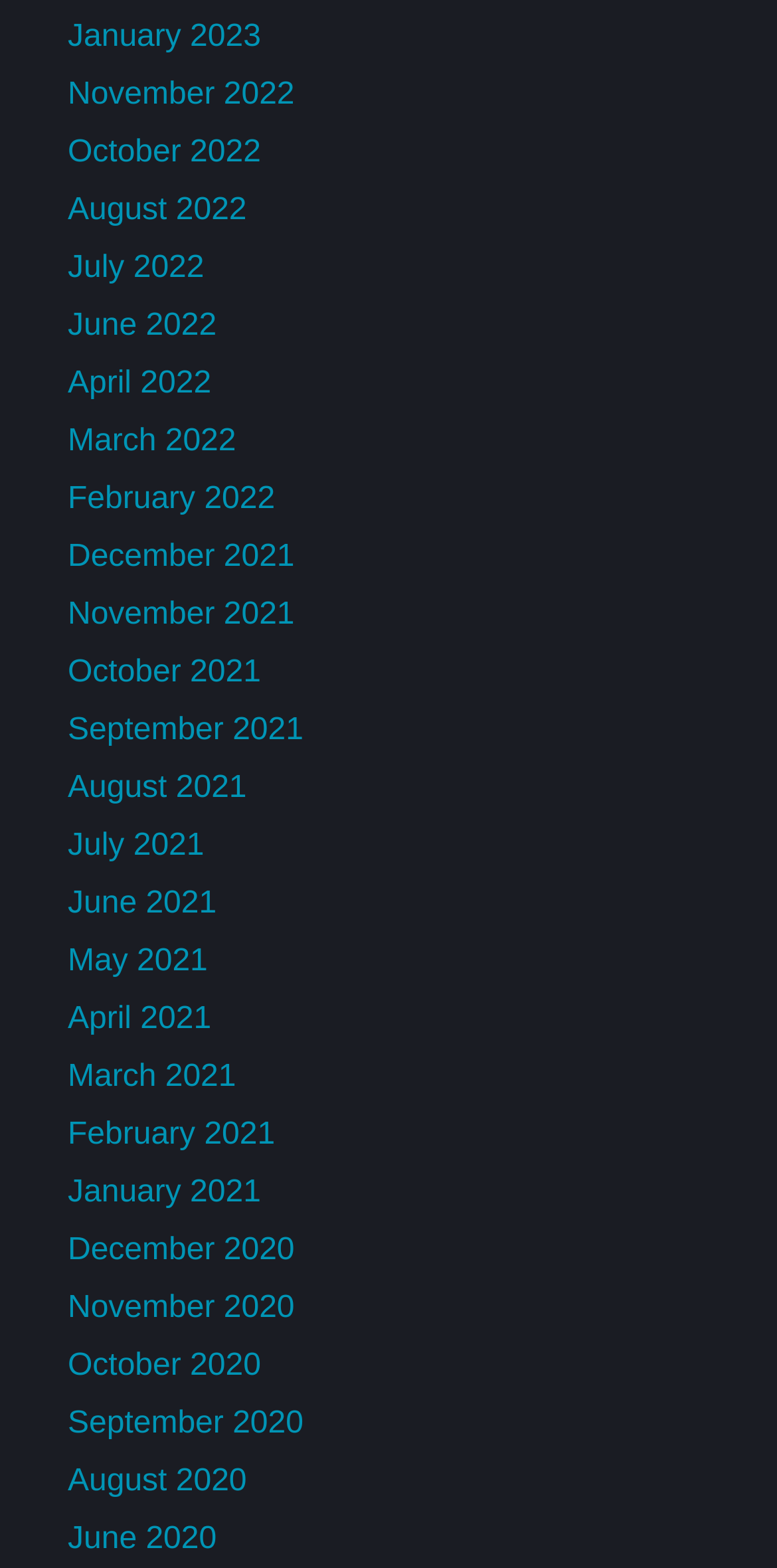Specify the bounding box coordinates of the area that needs to be clicked to achieve the following instruction: "browse October 2021".

[0.087, 0.419, 0.336, 0.44]